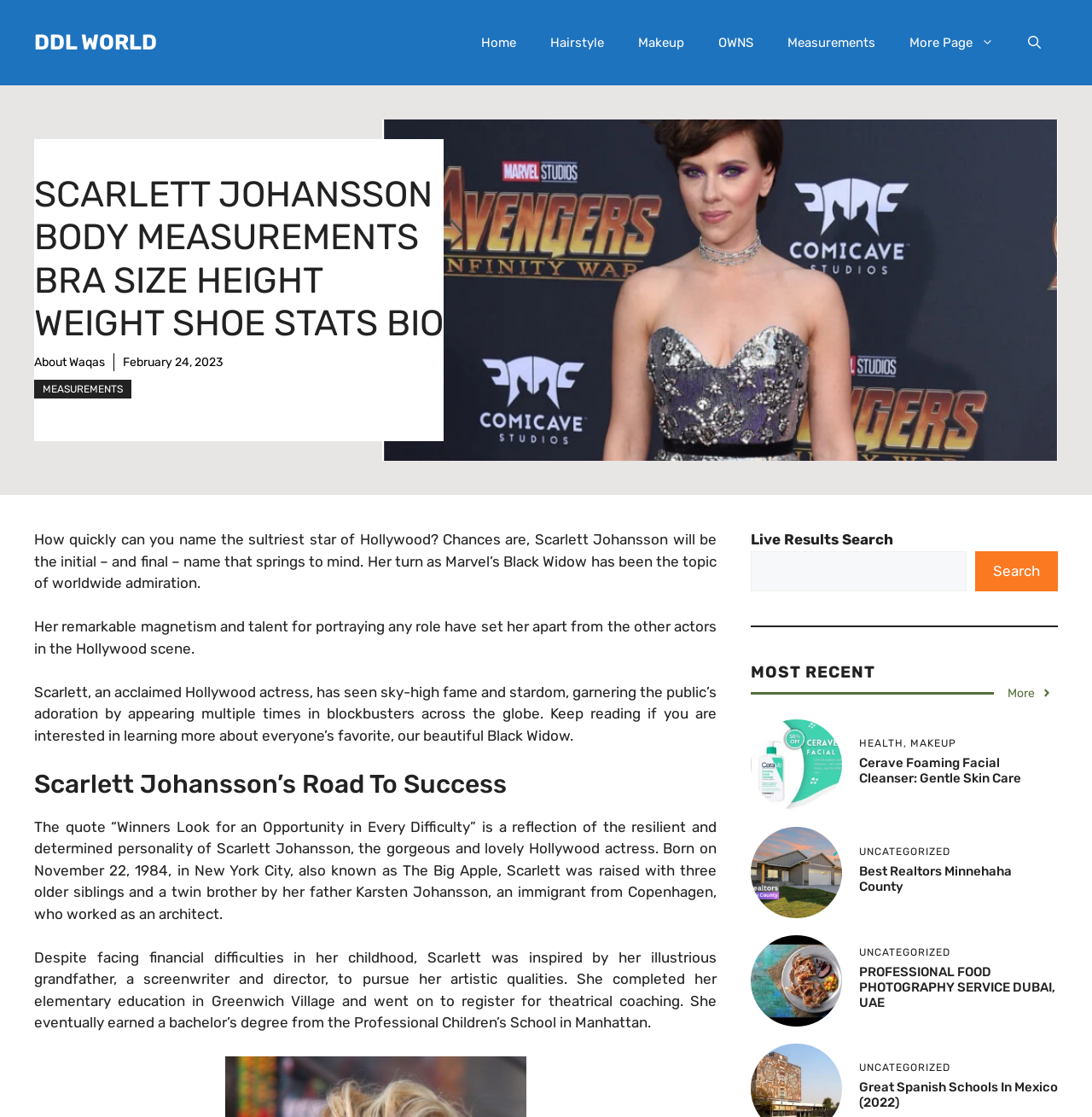Articulate a complete and detailed caption of the webpage elements.

This webpage is about Scarlett Johansson, providing her body measurements, bra size, height, weight, shoe stats, and bio. At the top, there is a banner with the site's name and a navigation menu with links to different sections, including Home, Hairstyle, Makeup, OWNS, Measurements, and More Page. Below the navigation menu, there is a heading with the title of the webpage.

On the left side, there is a link to "About Waqas" and a timestamp indicating the date "February 24, 2023". Below this, there is a link to "MEASUREMENTS" and an image of Scarlett Johansson with a caption describing her as a talented and acclaimed Hollywood actress.

The main content of the webpage is divided into sections. The first section is about Scarlett Johansson's road to success, describing her early life, education, and career. This section is followed by a search bar with a button to search for live results.

Below the search bar, there is a horizontal separator, and then a section titled "MOST RECENT" with links to various articles, including "Cerave Foaming Facial Cleanser: Gentle Skin Care", "Best Realtors Minnehaha County", and "PROFESSIONAL FOOD PHOTOGRAPHY SERVICE DUBAI, UAE". Each article has a heading, a brief description, and an image.

The webpage also has a section with links to uncategorized articles, including "Great Spanish Schools in Mexico (2022)". Overall, the webpage provides information about Scarlett Johansson's life and career, as well as links to various articles on different topics.